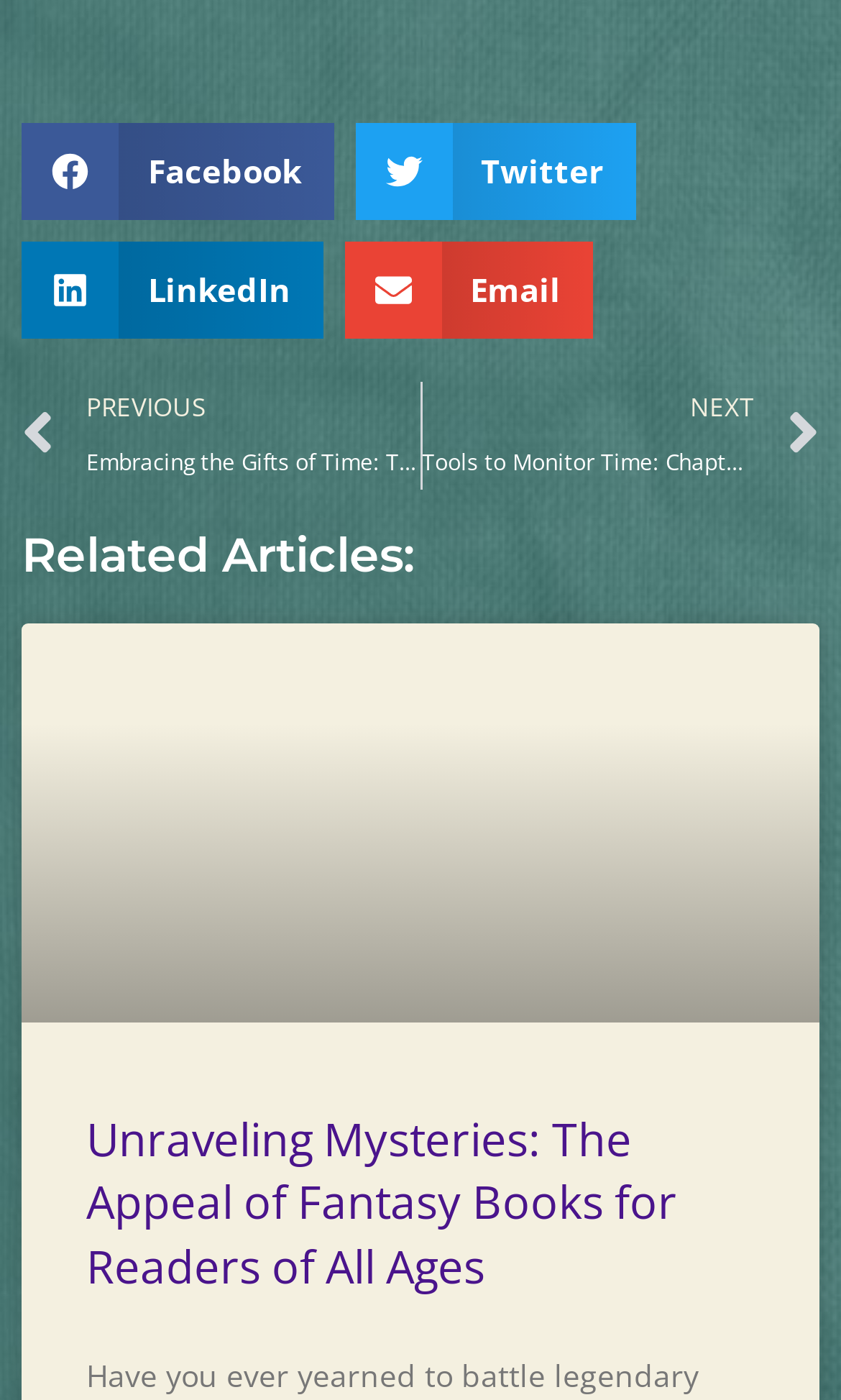Please determine the bounding box coordinates of the element to click on in order to accomplish the following task: "Share on Twitter". Ensure the coordinates are four float numbers ranging from 0 to 1, i.e., [left, top, right, bottom].

[0.422, 0.088, 0.756, 0.157]